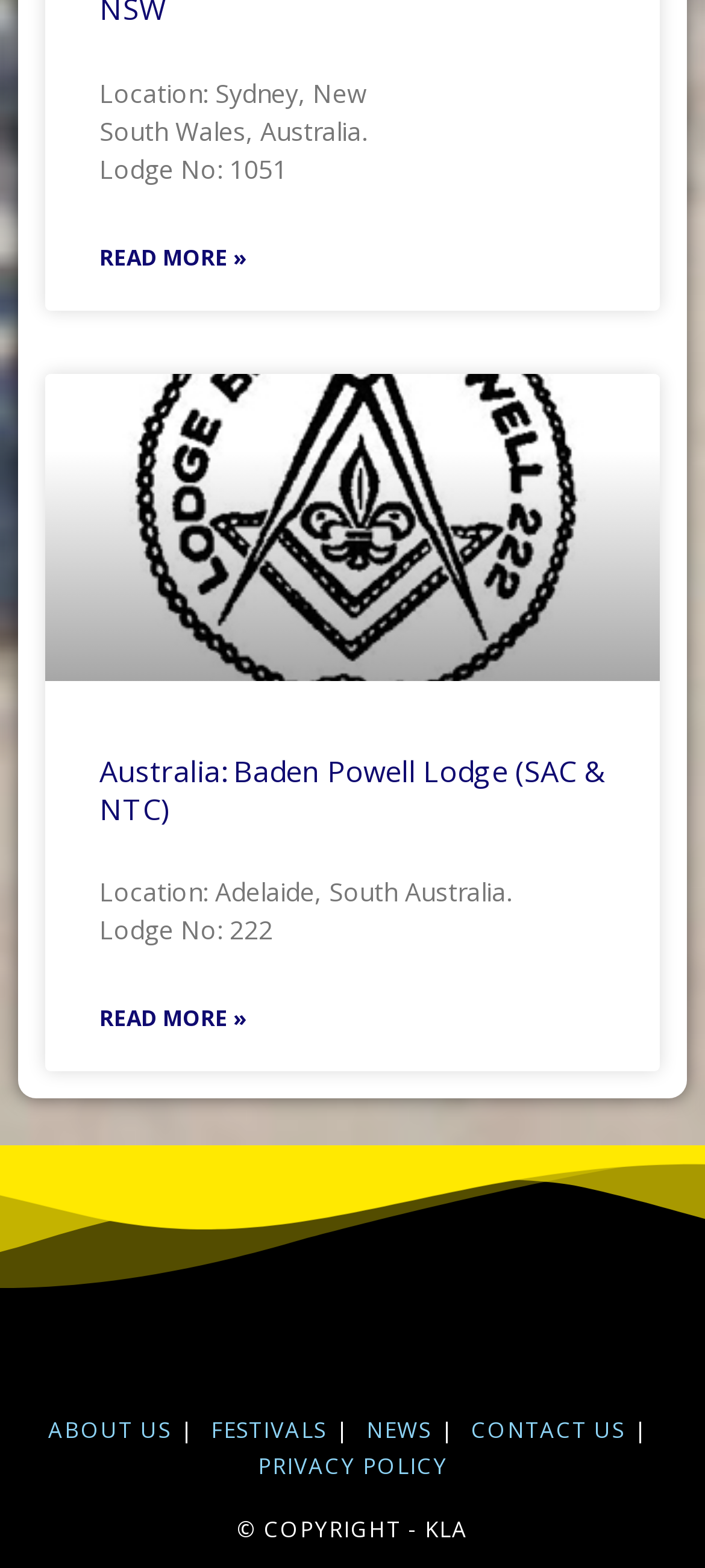Please find the bounding box coordinates for the clickable element needed to perform this instruction: "Go to CONTACT US page".

[0.668, 0.902, 0.886, 0.922]